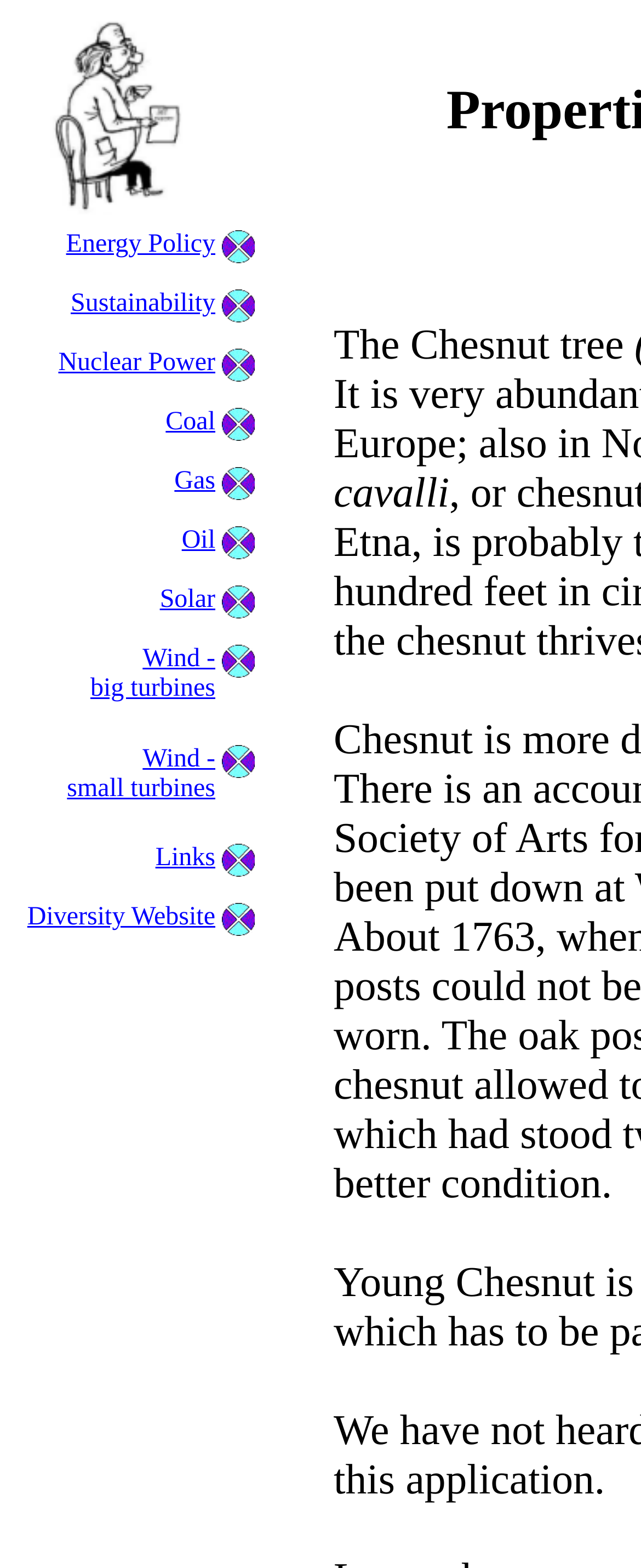What is the first energy source listed?
Answer the question with a thorough and detailed explanation.

I looked at the grid cells and found that the first energy source listed is 'Energy Policy', which is located in the grid cell with the bounding box coordinates [0.026, 0.146, 0.338, 0.182].